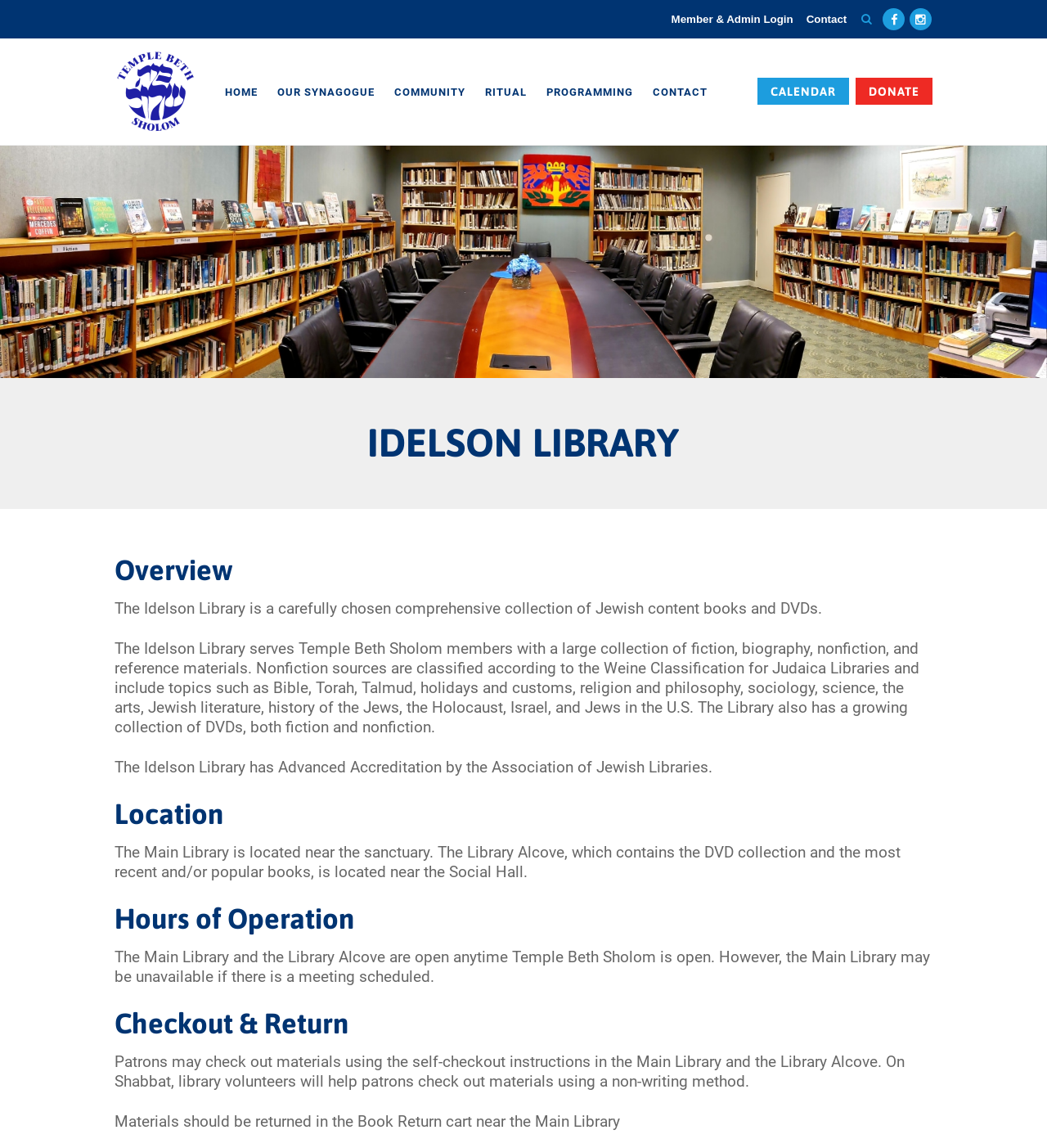Please provide a detailed answer to the question below based on the screenshot: 
Where should materials be returned?

The webpage instructs patrons to return materials in the Book Return cart located near the Main Library.